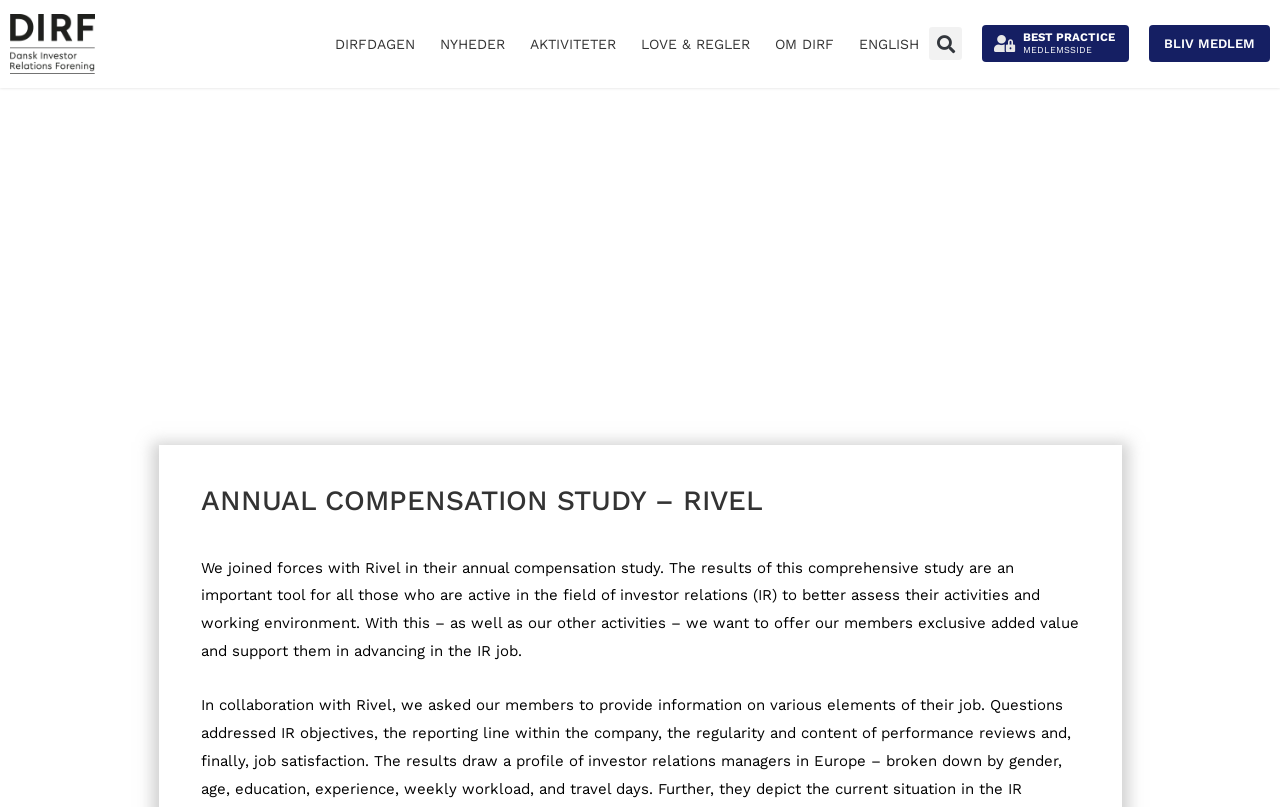Find the coordinates for the bounding box of the element with this description: "Søg".

[0.726, 0.034, 0.752, 0.075]